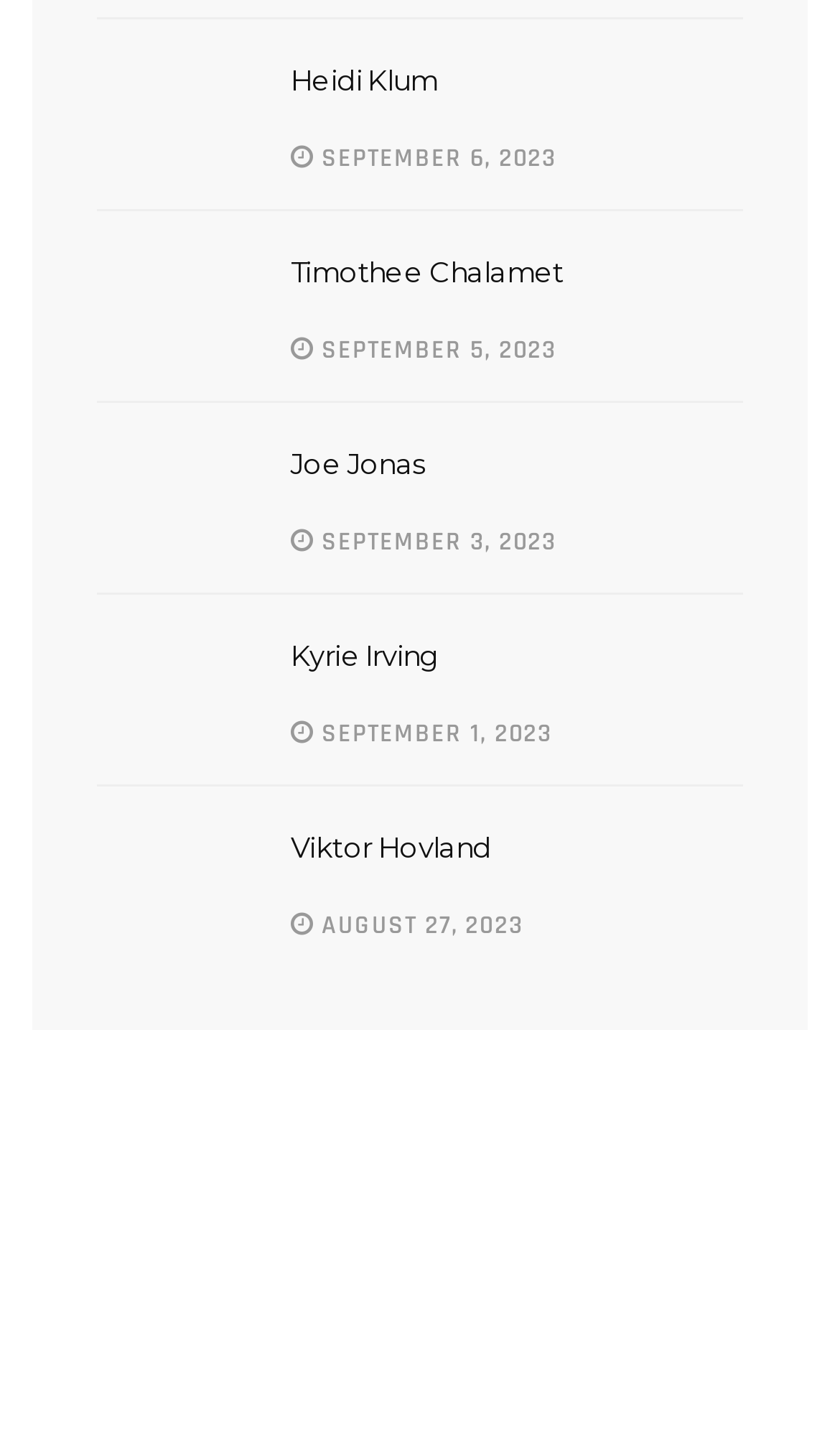Identify the bounding box coordinates of the part that should be clicked to carry out this instruction: "View Viktor Hovland's page".

[0.346, 0.577, 0.585, 0.601]